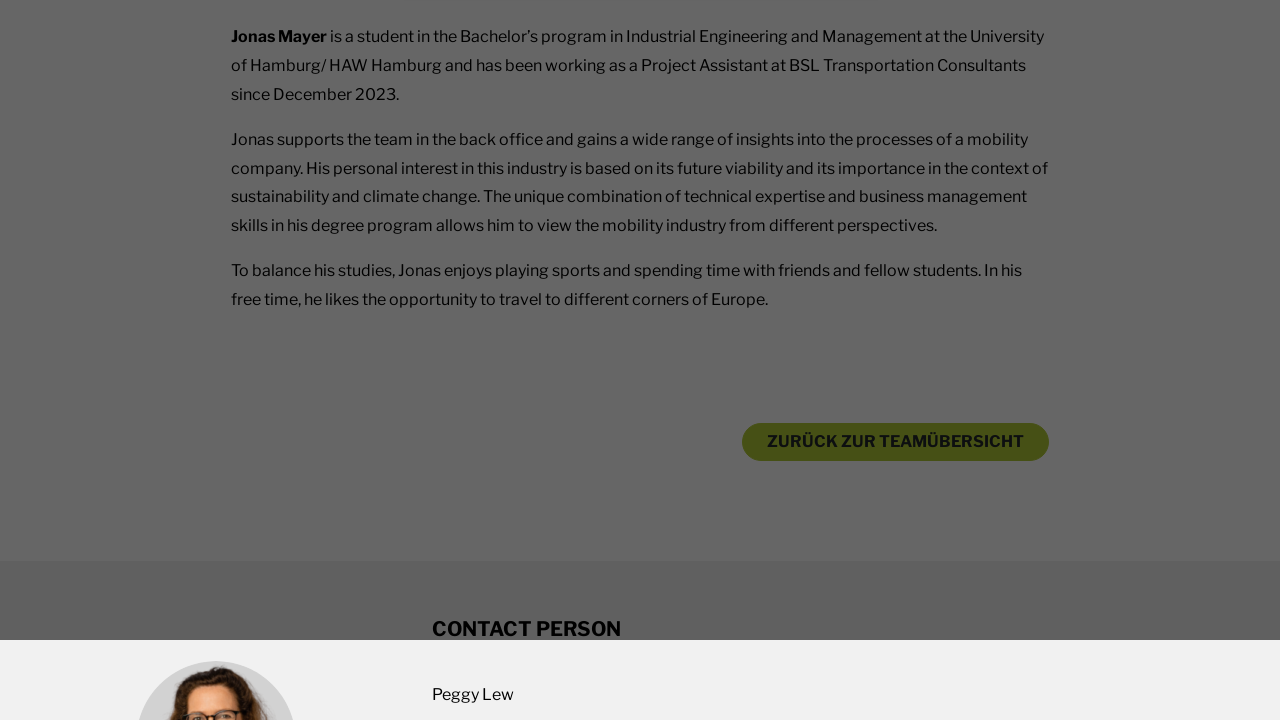Using the webpage screenshot and the element description Accept all, determine the bounding box coordinates. Specify the coordinates in the format (top-left x, top-left y, bottom-right x, bottom-right y) with values ranging from 0 to 1.

[0.335, 0.347, 0.527, 0.403]